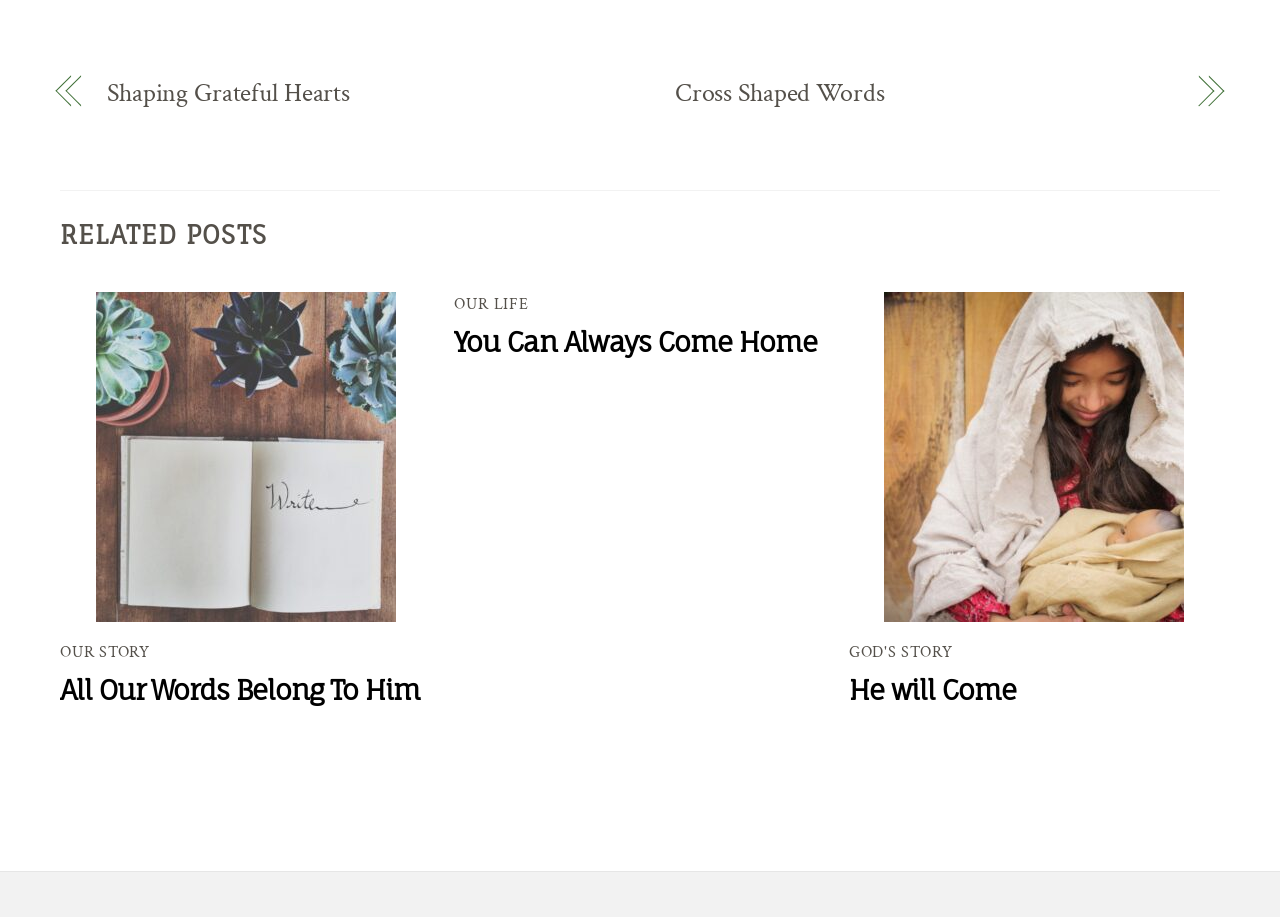Can you show the bounding box coordinates of the region to click on to complete the task described in the instruction: "explore GOD'S STORY"?

[0.663, 0.7, 0.744, 0.722]